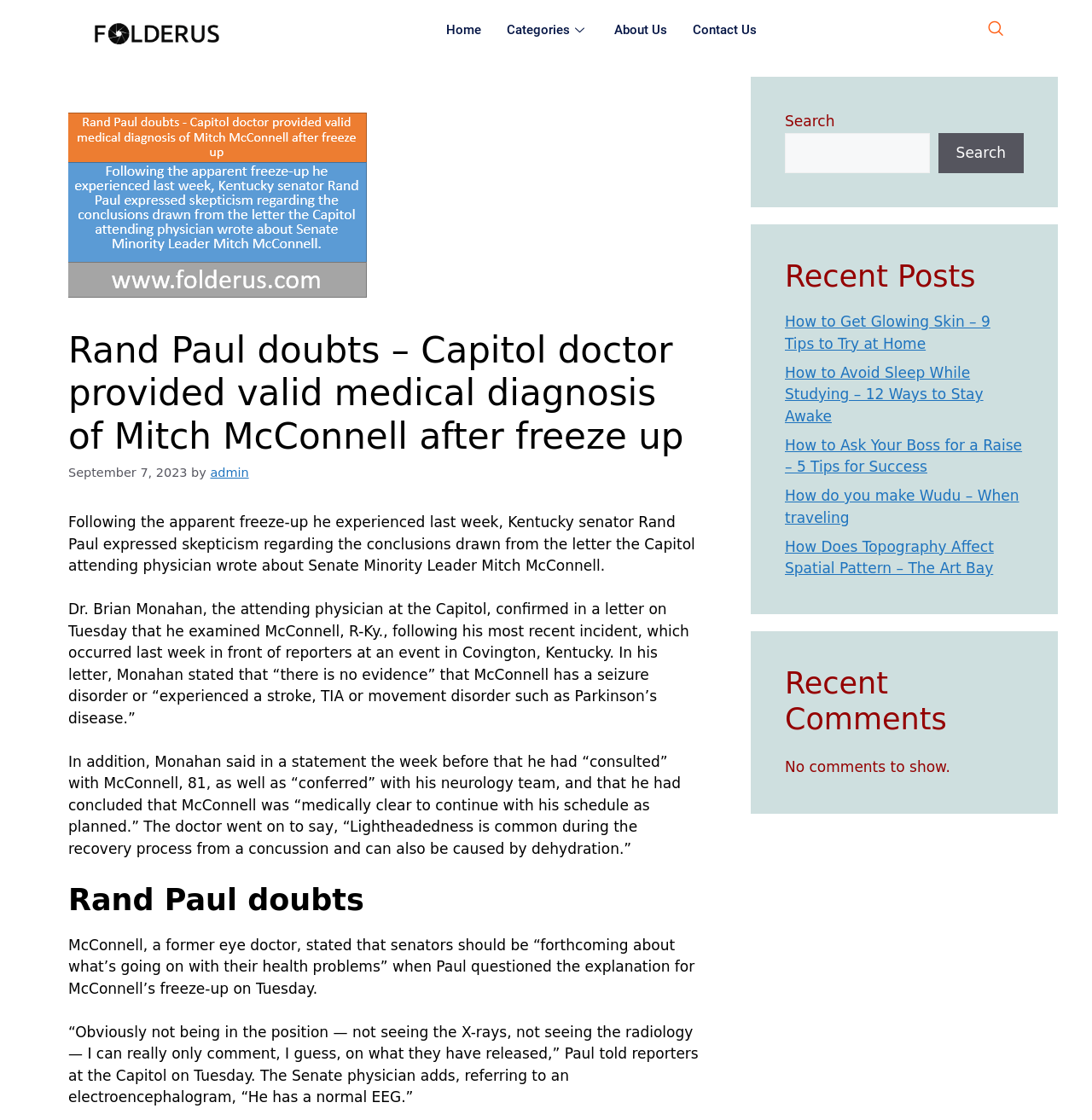Find and specify the bounding box coordinates that correspond to the clickable region for the instruction: "Read the article about Rand Paul".

[0.062, 0.294, 0.641, 0.409]